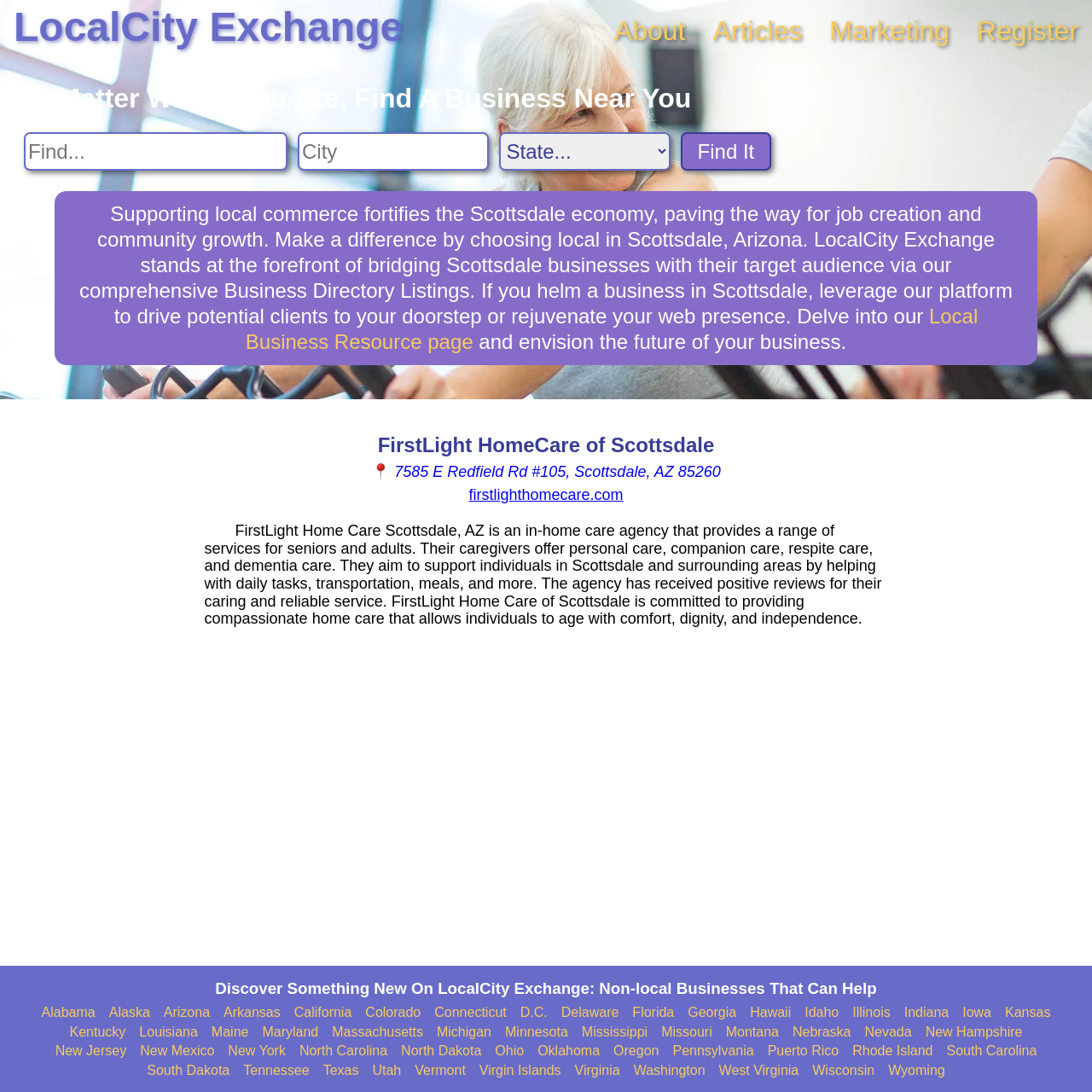How can I search for a business on this webpage?
Based on the content of the image, thoroughly explain and answer the question.

I found the answer by looking at the search box element which is located at the top of the webpage, it has a textbox element with a placeholder text 'Search For' and a button element with the text 'Find It'.